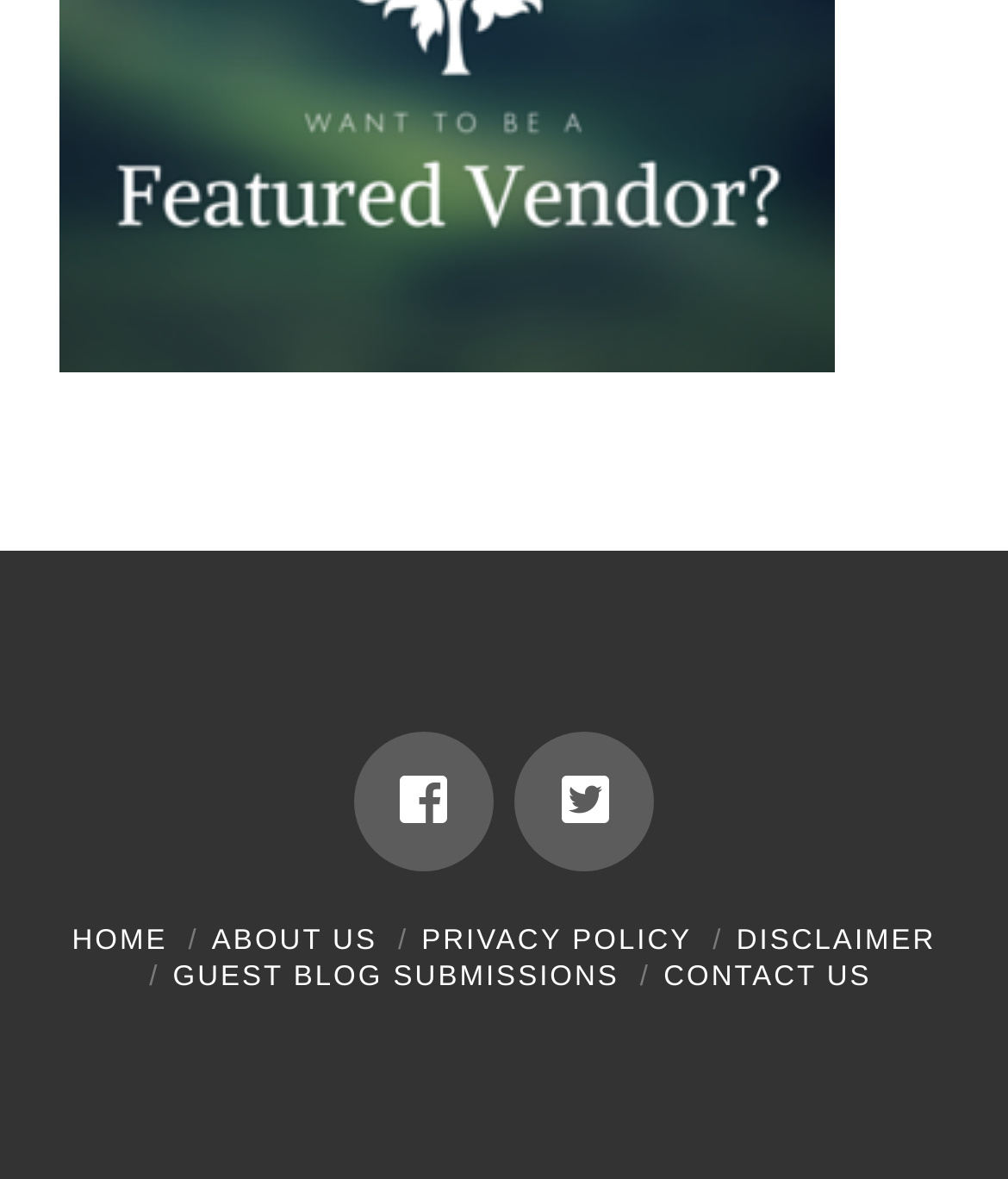Please find and report the bounding box coordinates of the element to click in order to perform the following action: "submit a GUEST BLOG". The coordinates should be expressed as four float numbers between 0 and 1, in the format [left, top, right, bottom].

[0.171, 0.817, 0.614, 0.843]